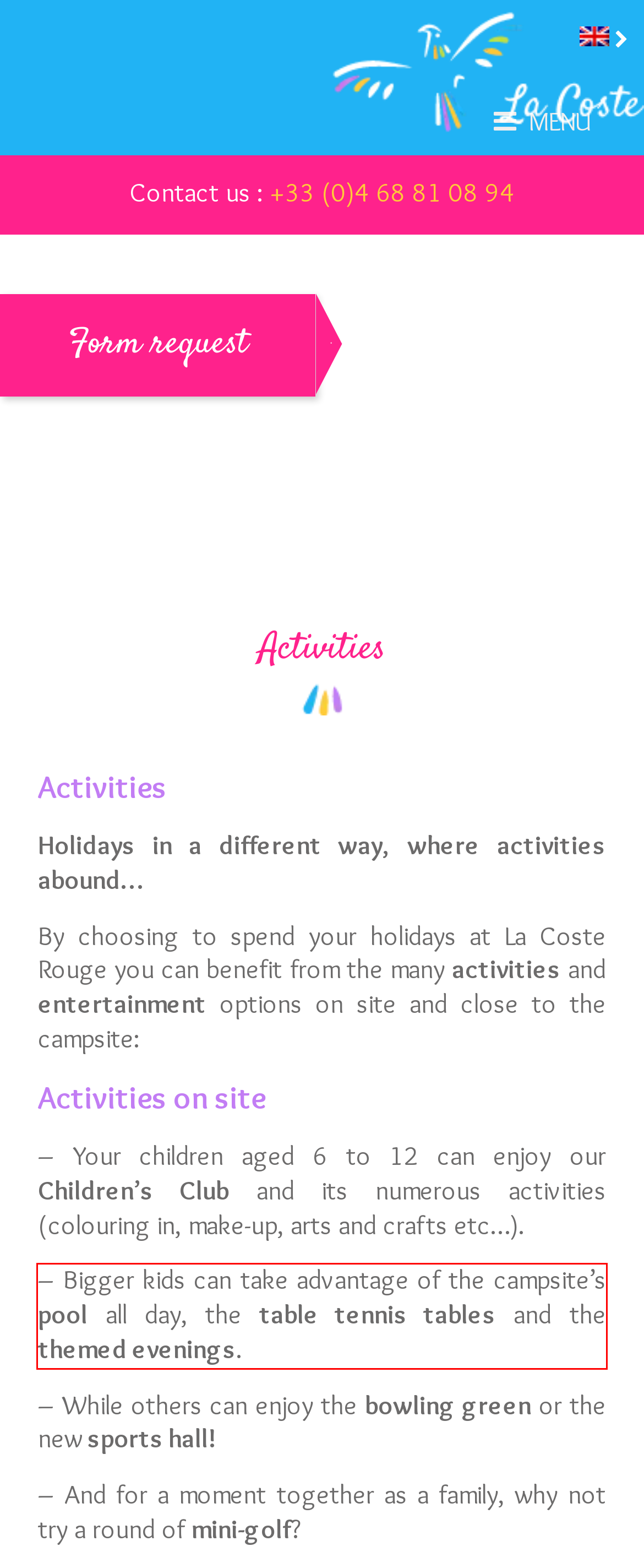You have a screenshot with a red rectangle around a UI element. Recognize and extract the text within this red bounding box using OCR.

– Bigger kids can take advantage of the campsite’s pool all day, the table tennis tables and the themed evenings.